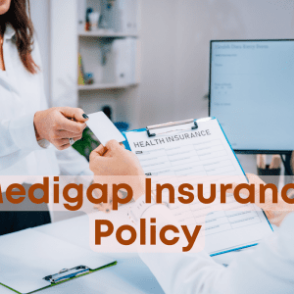Please answer the following question using a single word or phrase: What is on the clipboard?

HEALTH INSURANCE